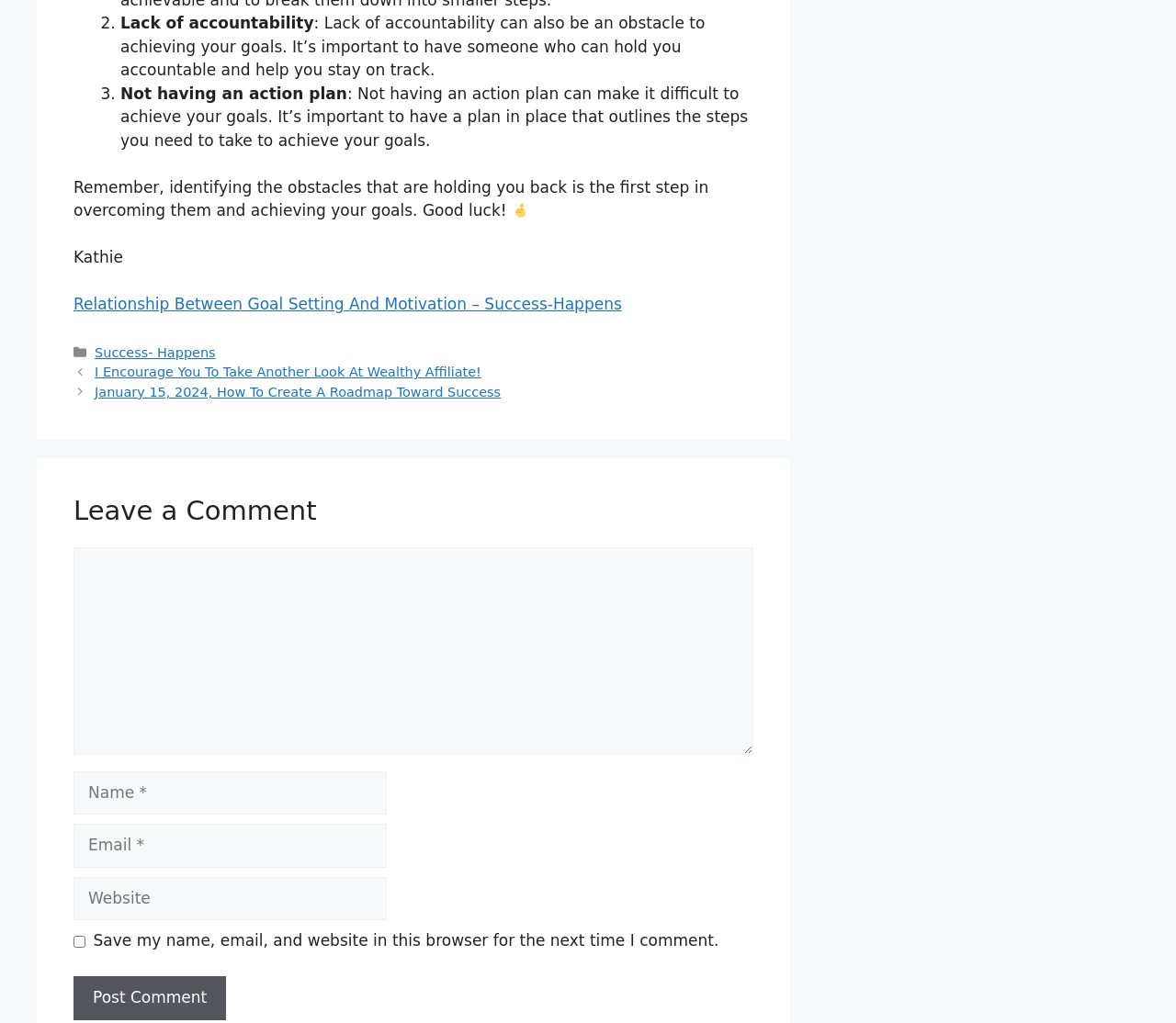Please determine the bounding box coordinates of the element's region to click for the following instruction: "Click the 'Post Comment' button".

[0.062, 0.954, 0.192, 0.997]